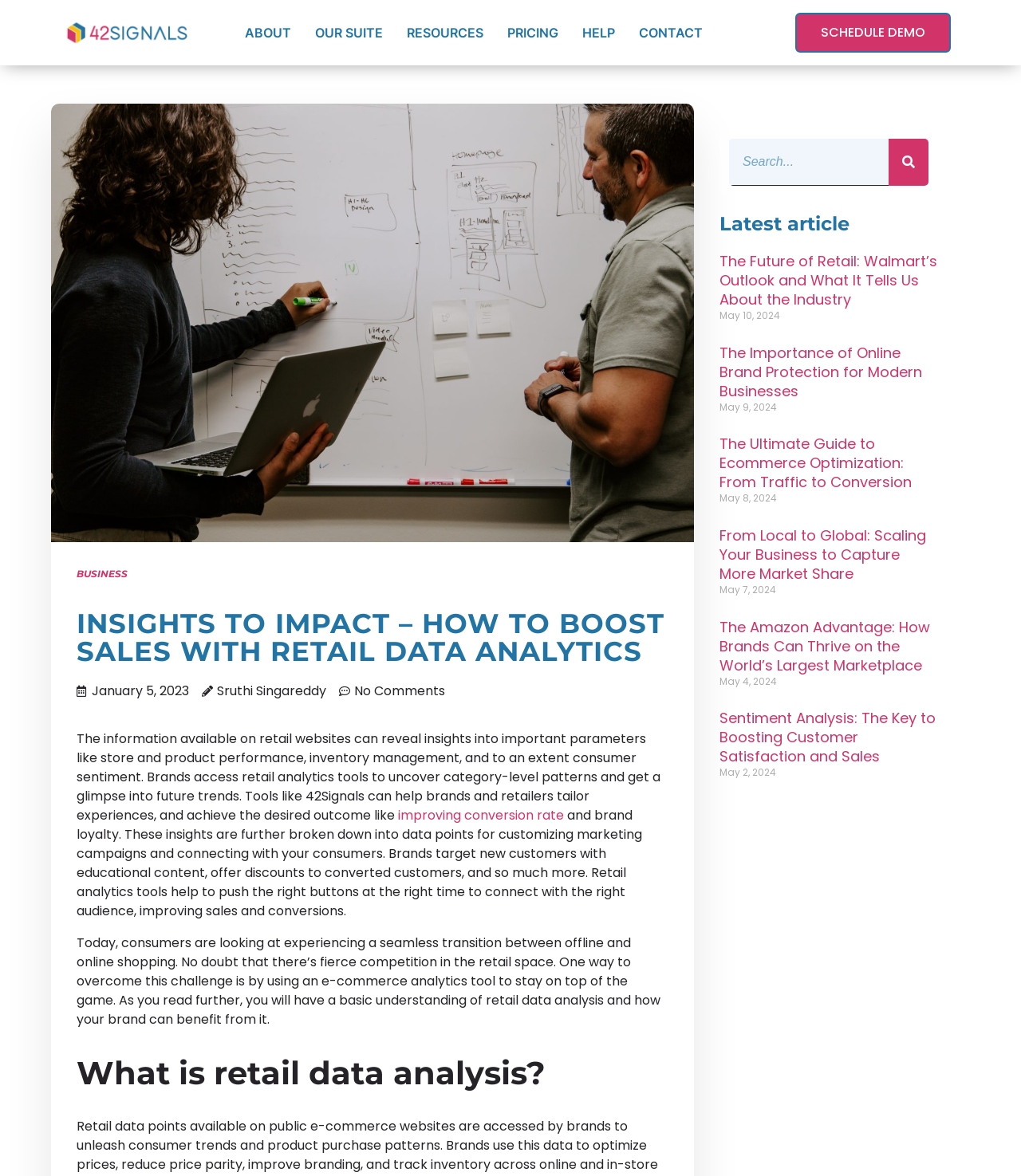Can you locate the main headline on this webpage and provide its text content?

INSIGHTS TO IMPACT – HOW TO BOOST SALES WITH RETAIL DATA ANALYTICS